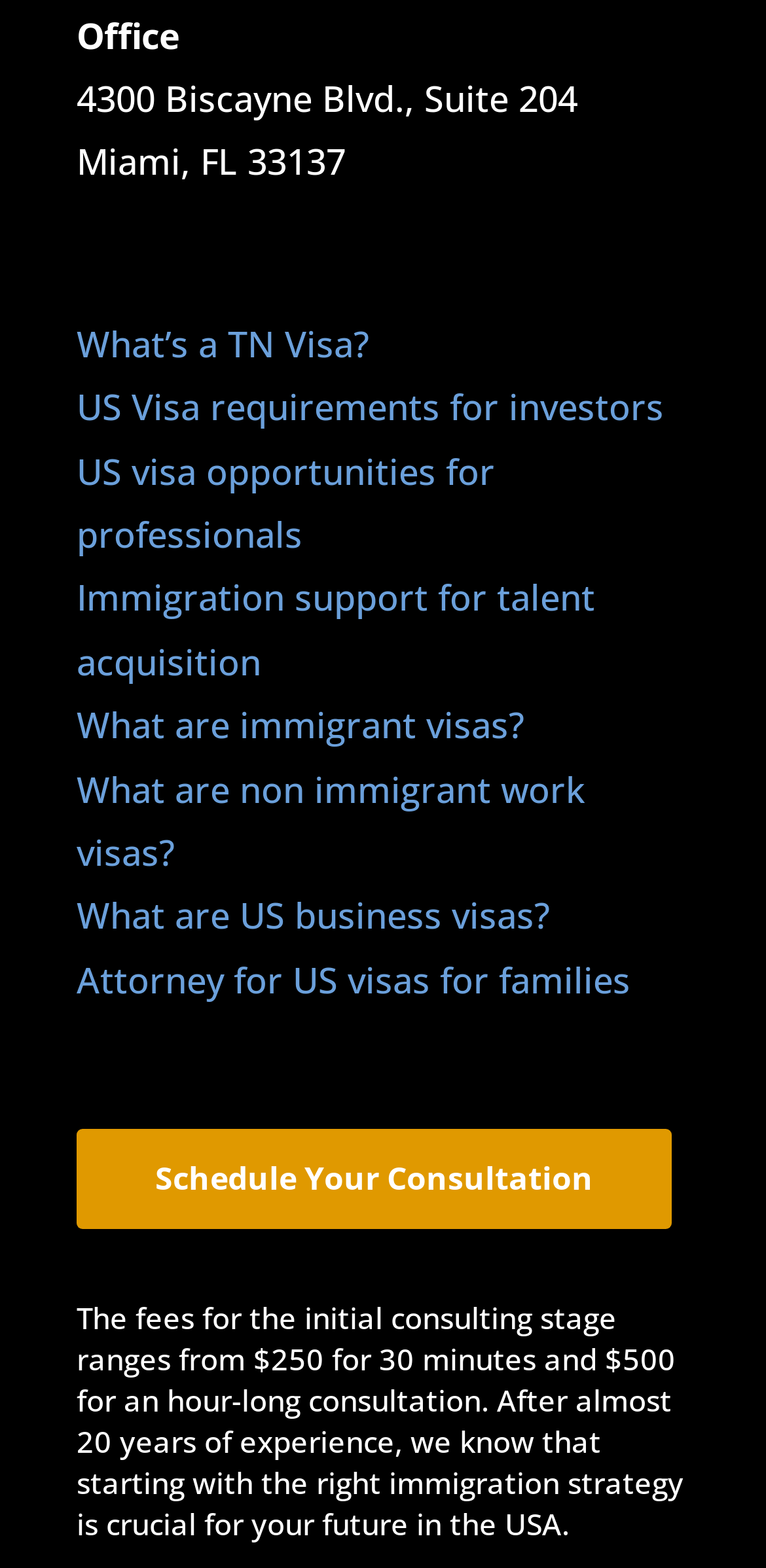Identify the bounding box coordinates for the UI element mentioned here: "Immigration support for talent acquisition". Provide the coordinates as four float values between 0 and 1, i.e., [left, top, right, bottom].

[0.1, 0.366, 0.777, 0.437]